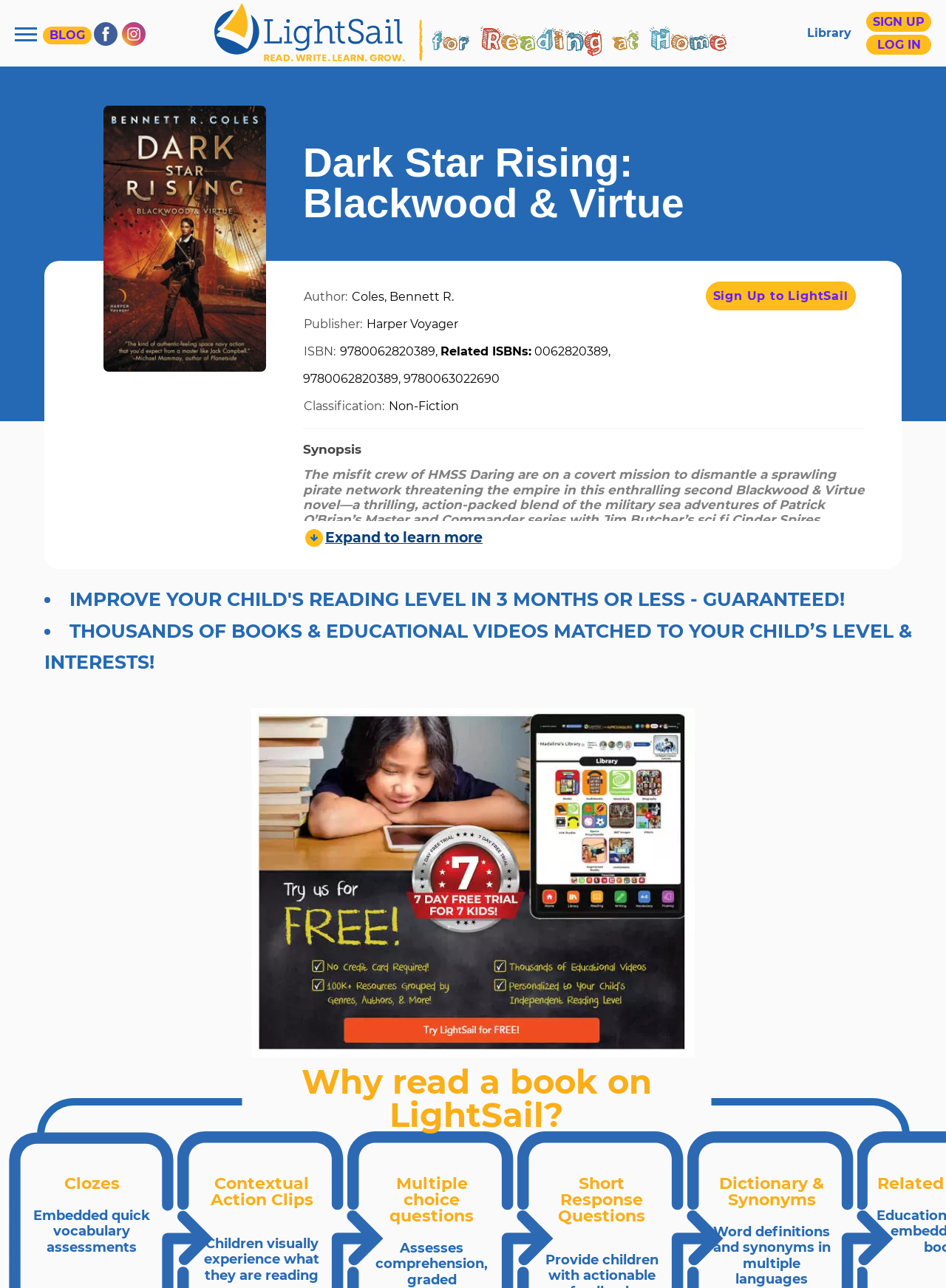Please provide a brief answer to the following inquiry using a single word or phrase:
What is the title of the book?

Dark Star Rising: Blackwood & Virtue